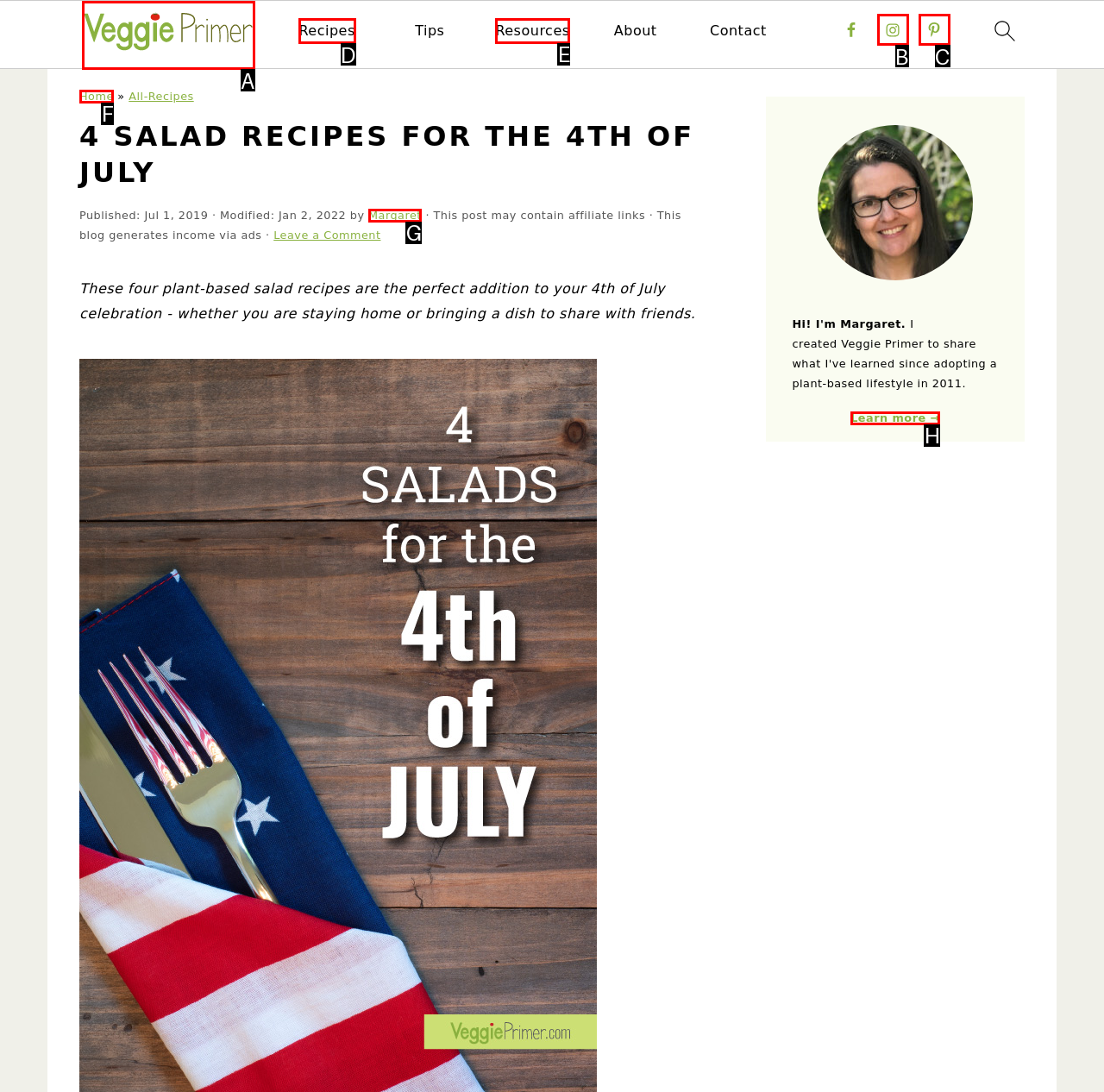Determine the letter of the element to click to accomplish this task: visit Recipes page. Respond with the letter.

D